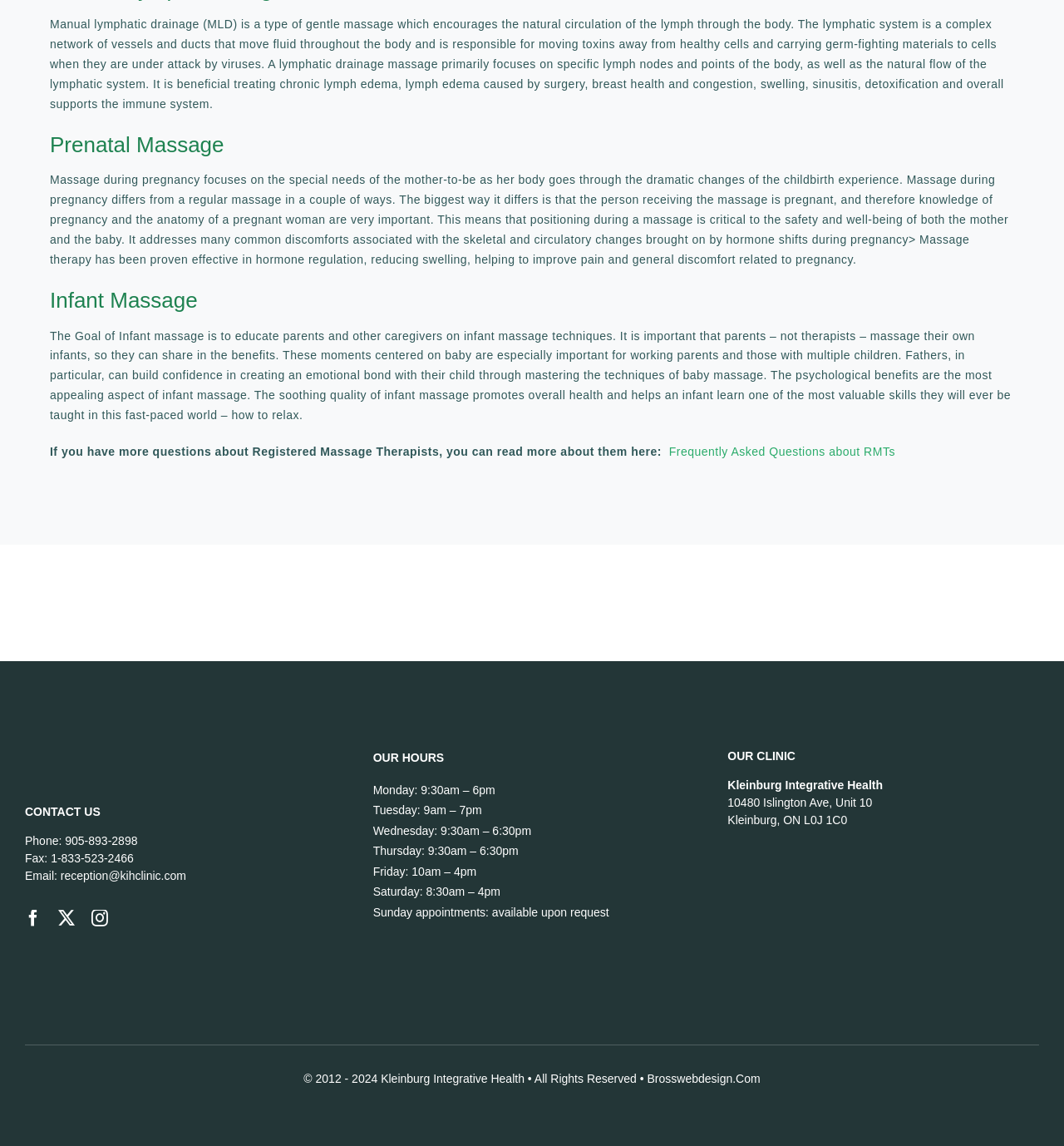Please find the bounding box coordinates of the section that needs to be clicked to achieve this instruction: "Send an email to reception@kihclinic.com".

[0.057, 0.758, 0.175, 0.77]